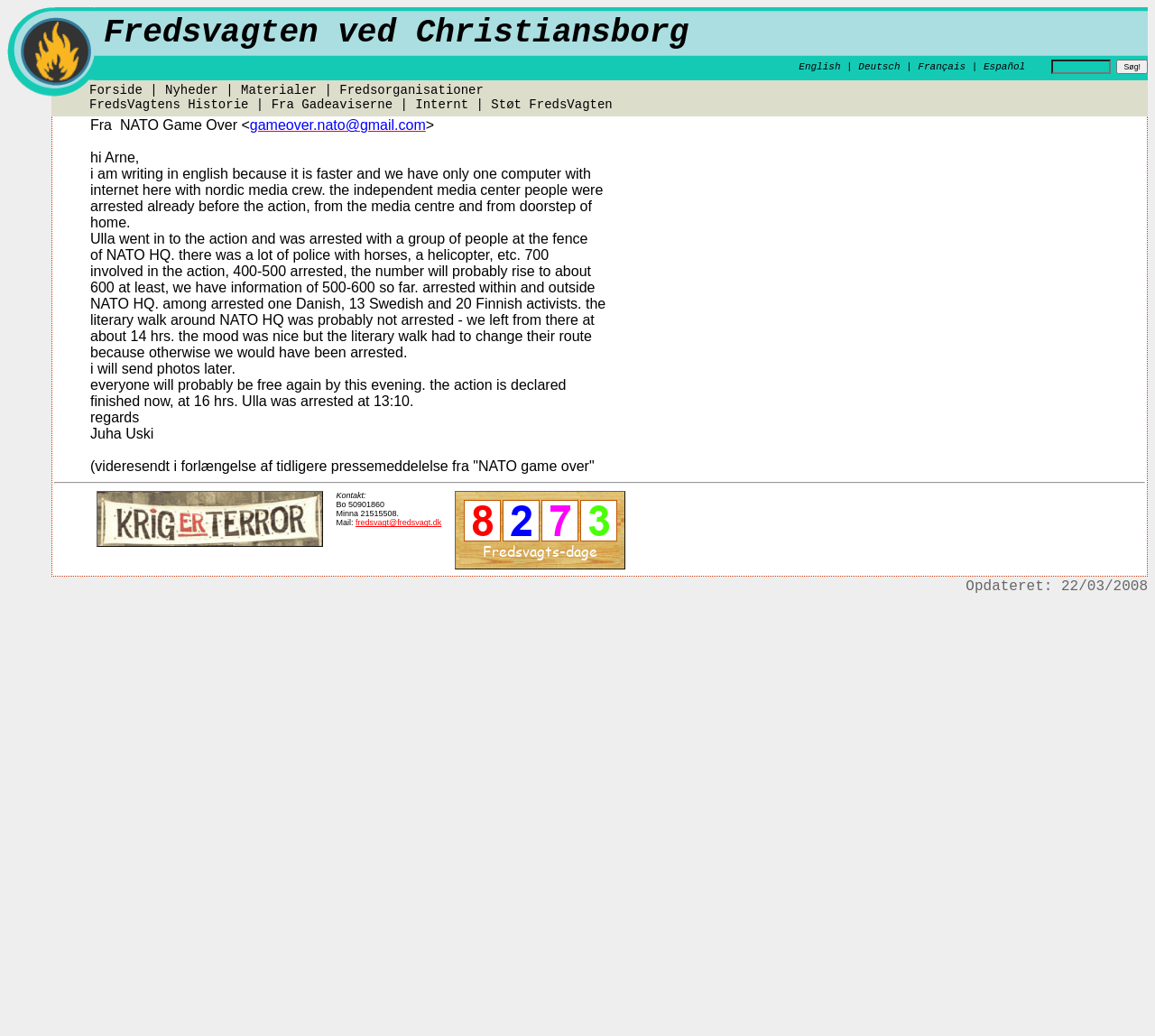Locate the bounding box coordinates of the area you need to click to fulfill this instruction: 'Visit Forside'. The coordinates must be in the form of four float numbers ranging from 0 to 1: [left, top, right, bottom].

[0.077, 0.08, 0.123, 0.094]